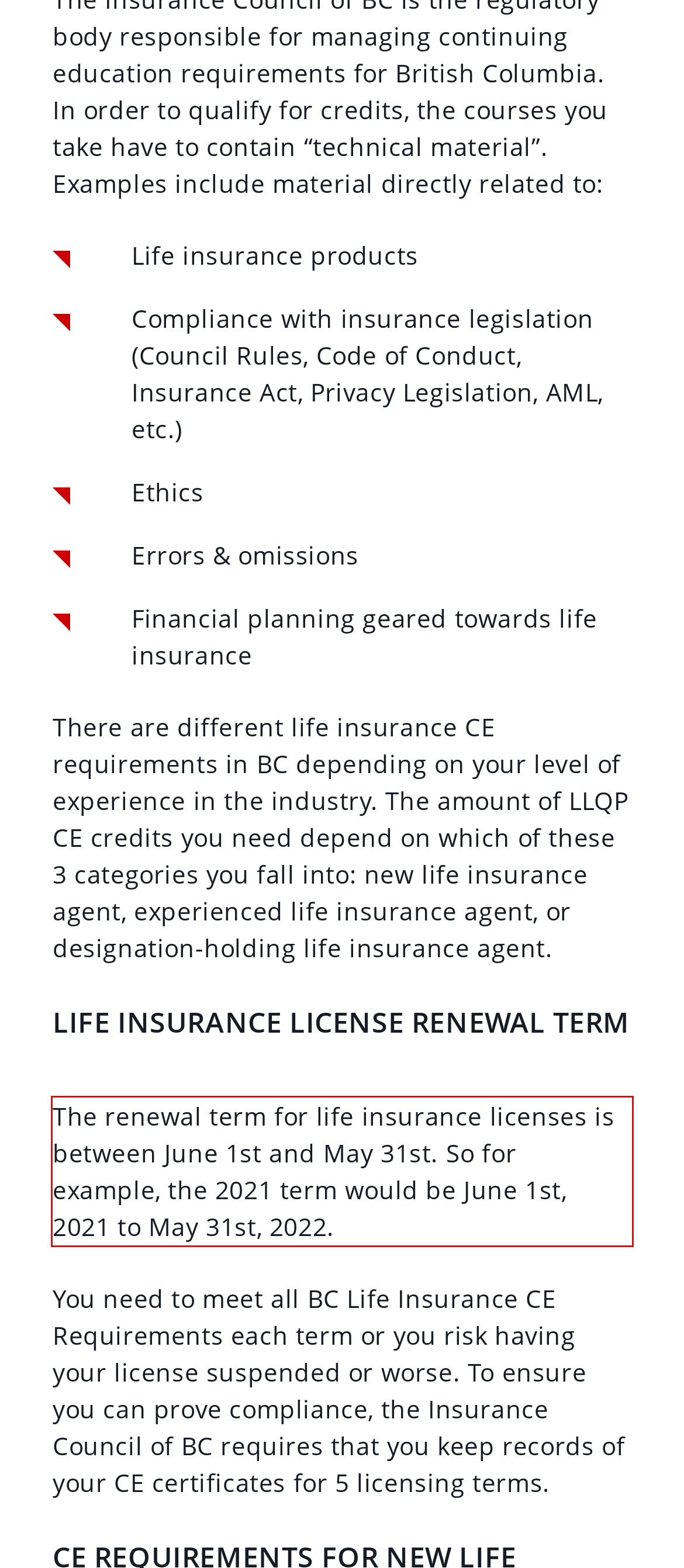Identify and extract the text within the red rectangle in the screenshot of the webpage.

The renewal term for life insurance licenses is between June 1st and May 31st. So for example, the 2021 term would be June 1st, 2021 to May 31st, 2022.